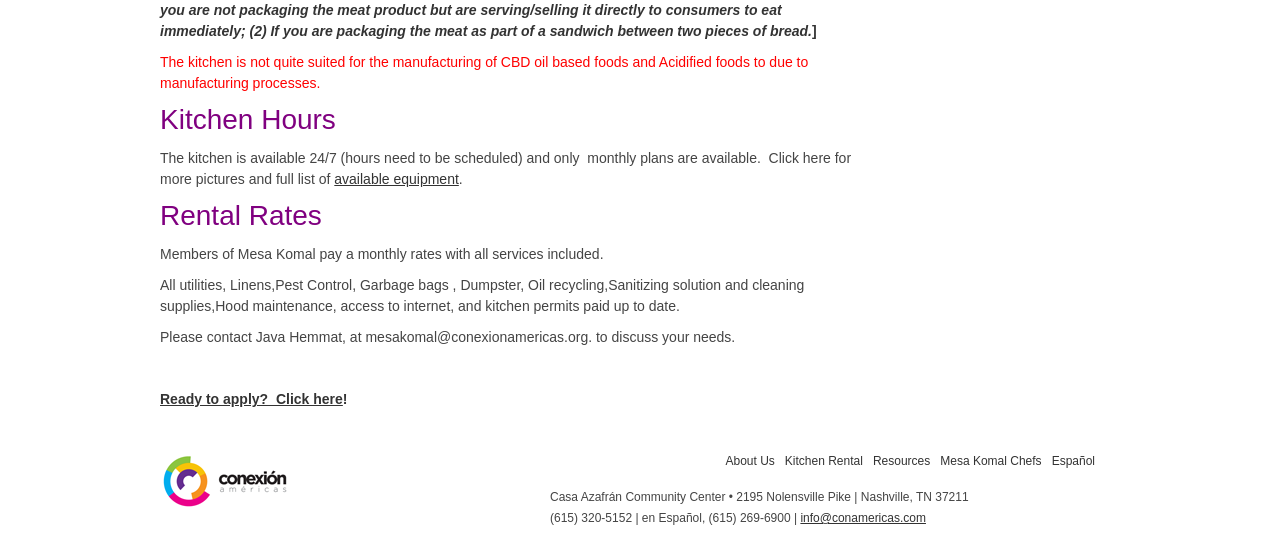Using the webpage screenshot, locate the HTML element that fits the following description and provide its bounding box: "Mesa Komal Chefs".

[0.731, 0.825, 0.818, 0.869]